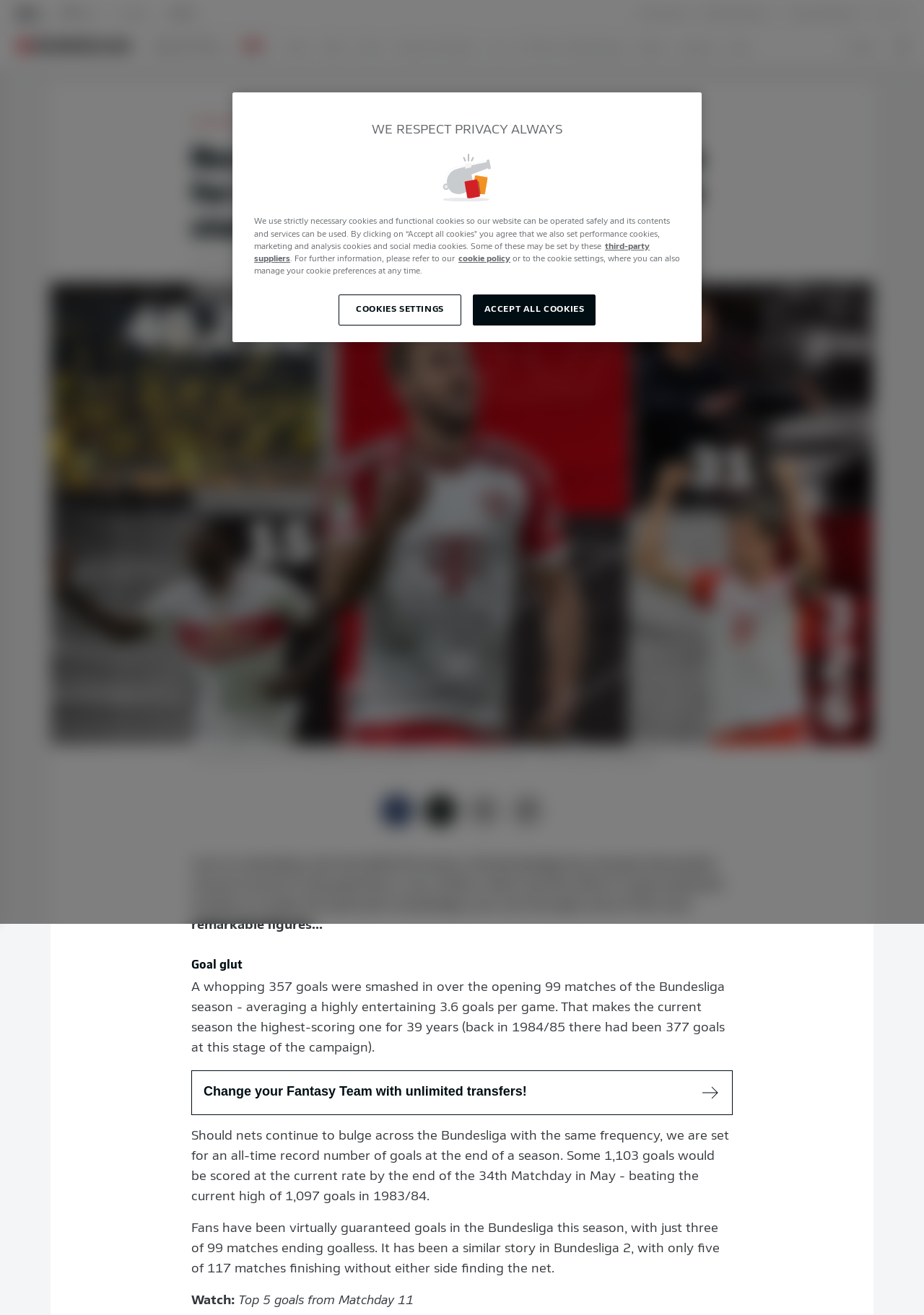Please specify the bounding box coordinates of the clickable region necessary for completing the following instruction: "Read more about 'CLUB TOGETHER'". The coordinates must consist of four float numbers between 0 and 1, i.e., [left, top, right, bottom].

None